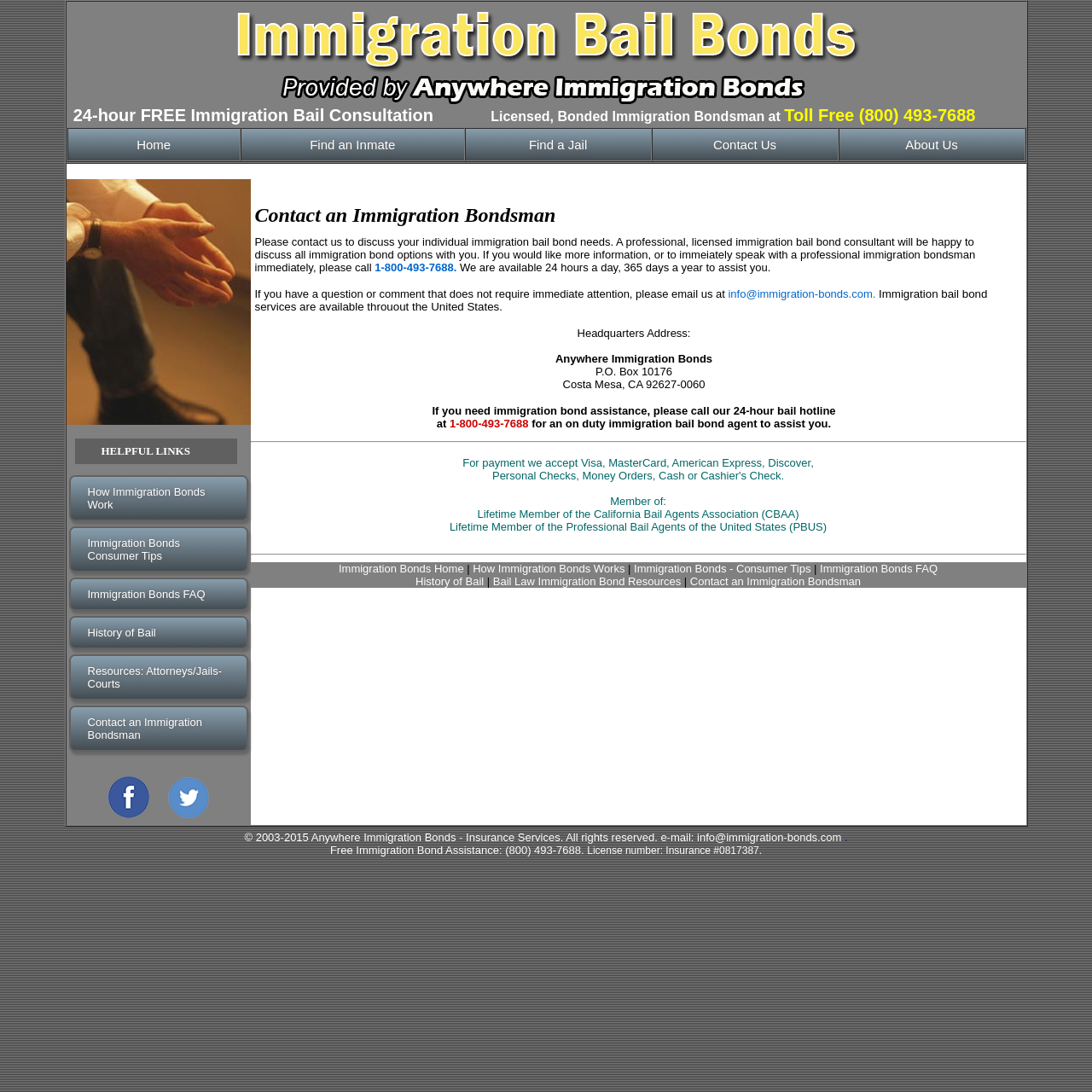Locate the bounding box coordinates of the clickable region necessary to complete the following instruction: "Click the 'Contact Us' link". Provide the coordinates in the format of four float numbers between 0 and 1, i.e., [left, top, right, bottom].

[0.653, 0.126, 0.711, 0.139]